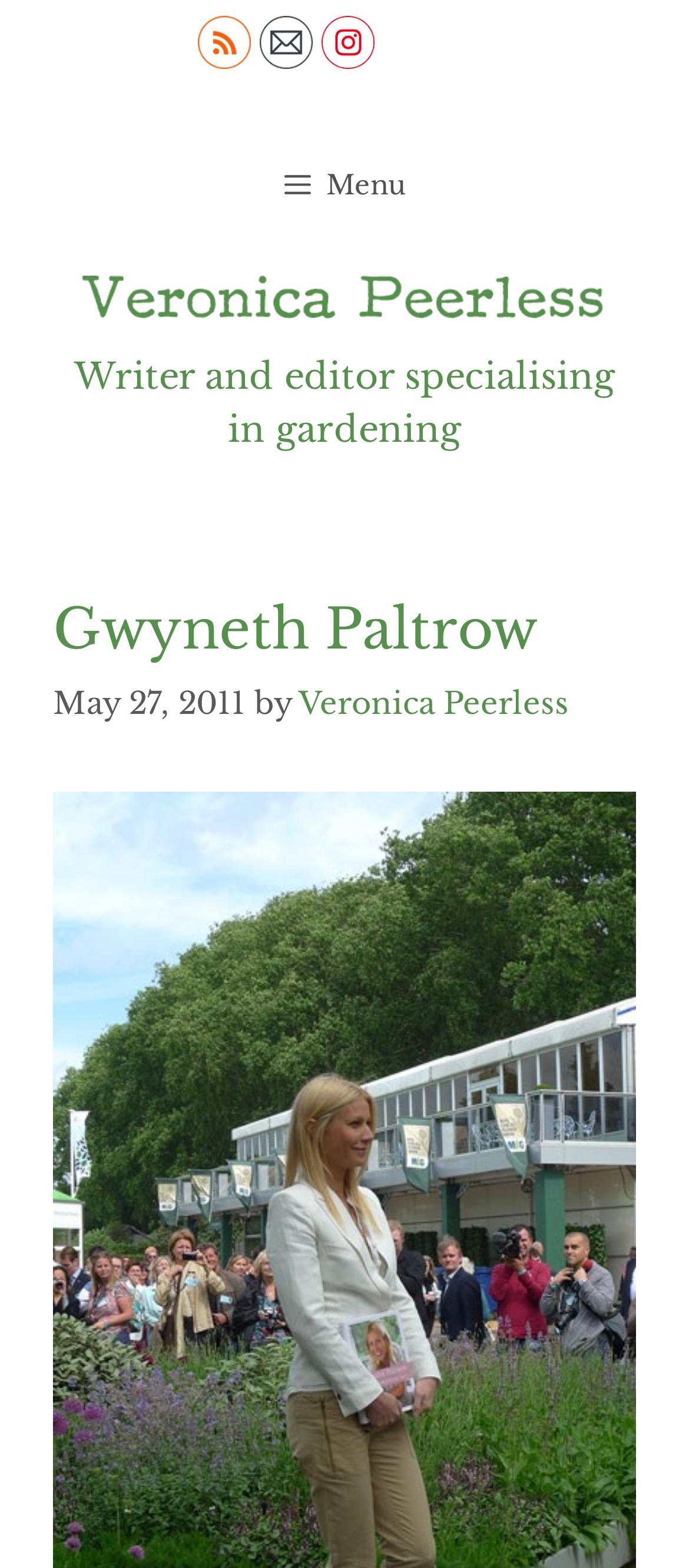Look at the image and write a detailed answer to the question: 
What is the date mentioned on the webpage?

The date 'May 27, 2011' is mentioned in the time element under the heading 'Gwyneth Paltrow', which suggests that it is a relevant date related to the content.